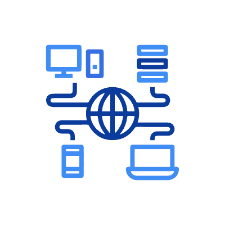Use the details in the image to answer the question thoroughly: 
What is the primary theme of the image?

The question asks about the primary theme of the image. The caption explicitly states that the image represents the concept of Information Technology, illustrating a networked environment where various devices connect to a central globe.